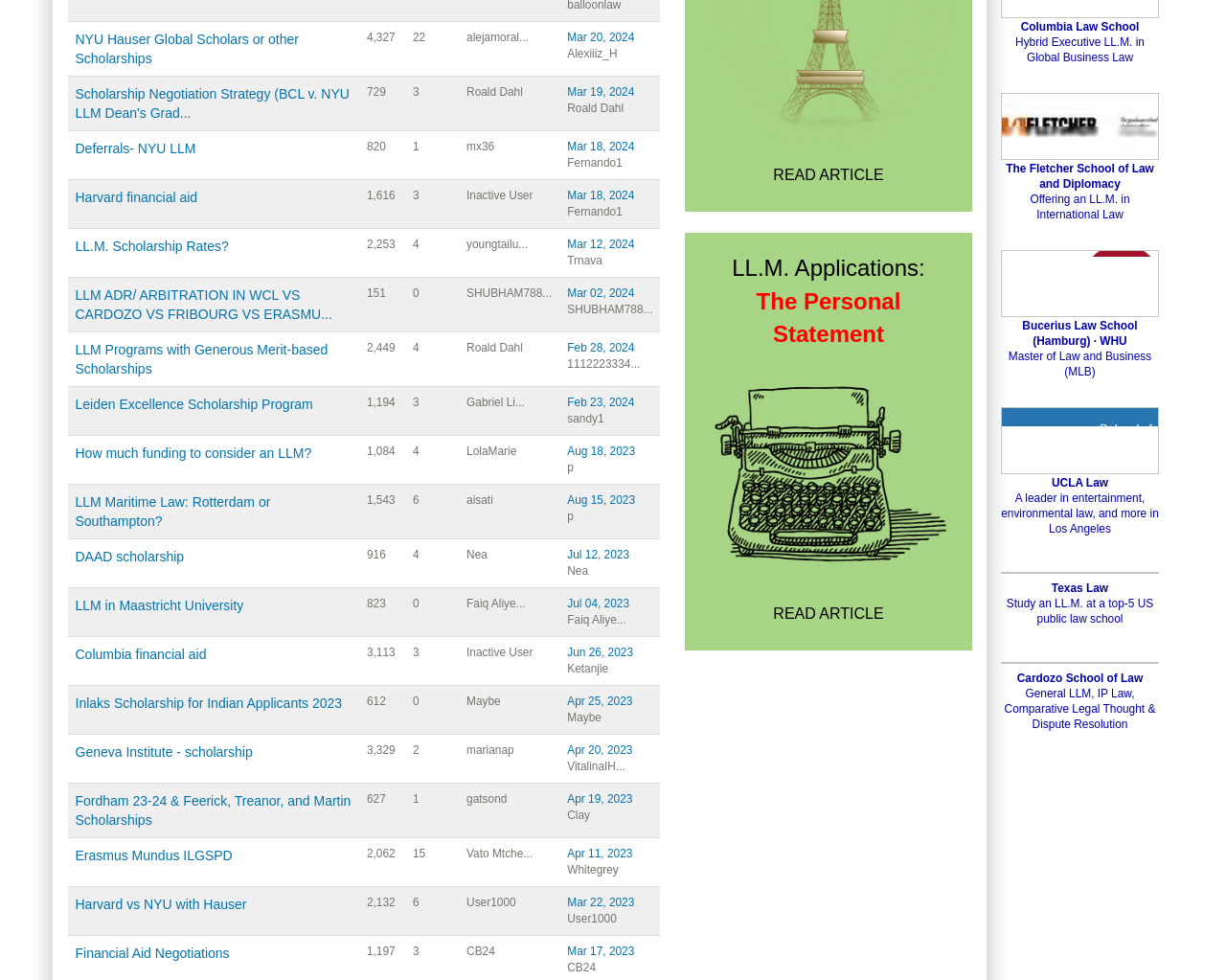Find and specify the bounding box coordinates that correspond to the clickable region for the instruction: "Check the company address in Oslo, Norway".

None